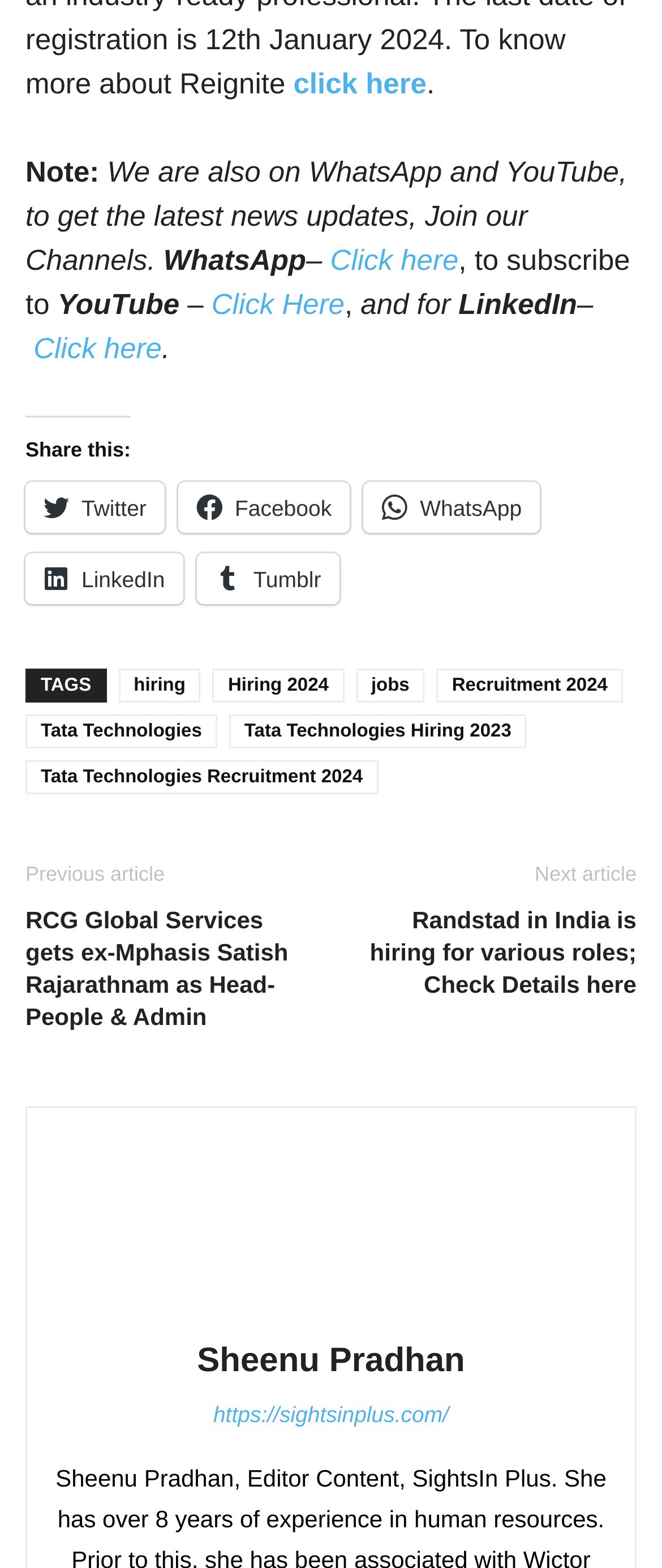What is the author's photo element?
Provide a detailed and well-explained answer to the question.

The author's photo element is a link element located at [0.372, 0.829, 0.628, 0.846] coordinates and is labeled as 'author-photo'.